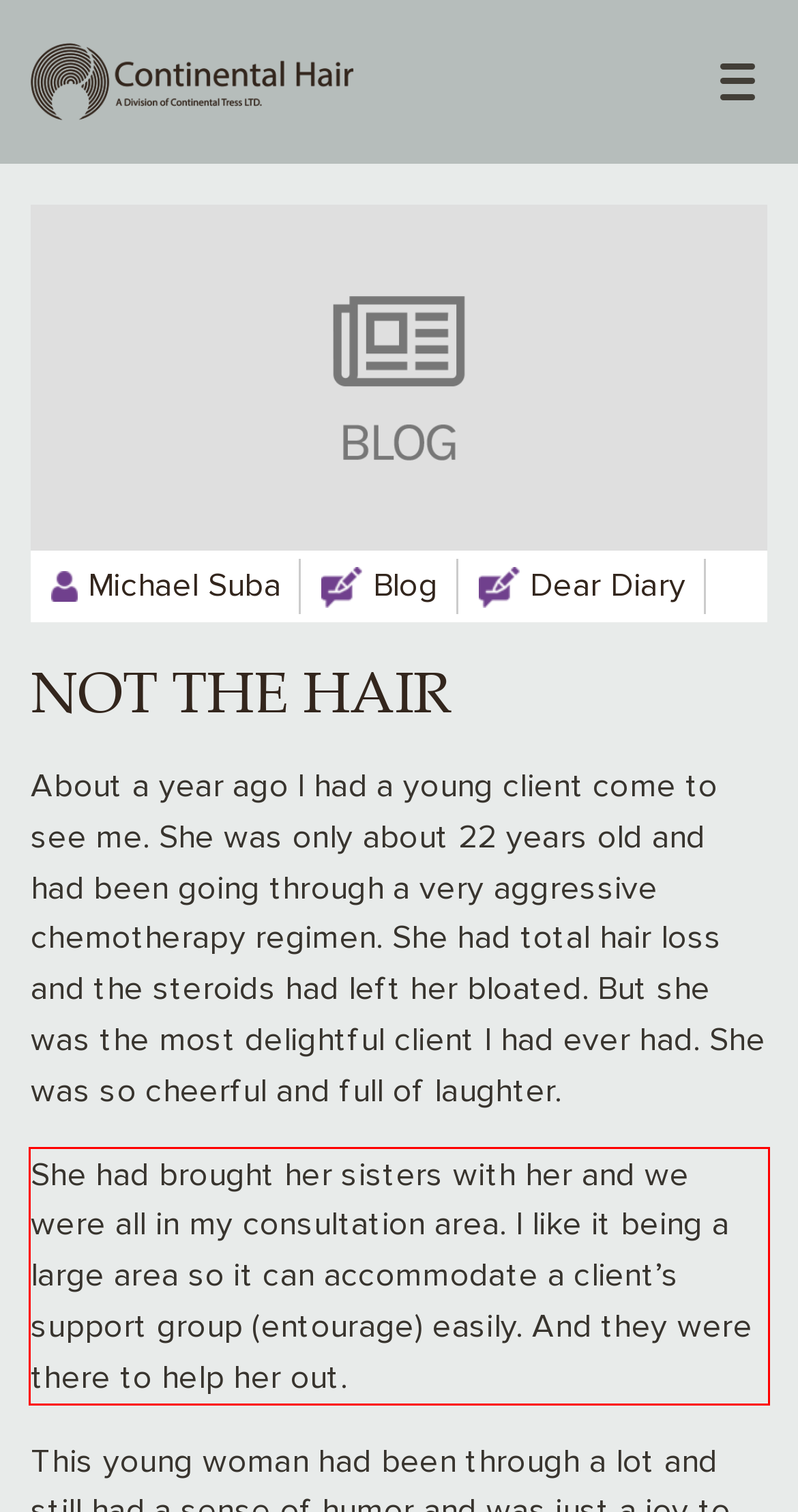Identify and transcribe the text content enclosed by the red bounding box in the given screenshot.

She had brought her sisters with her and we were all in my consultation area. I like it being a large area so it can accommodate a client’s support group (entourage) easily. And they were there to help her out.